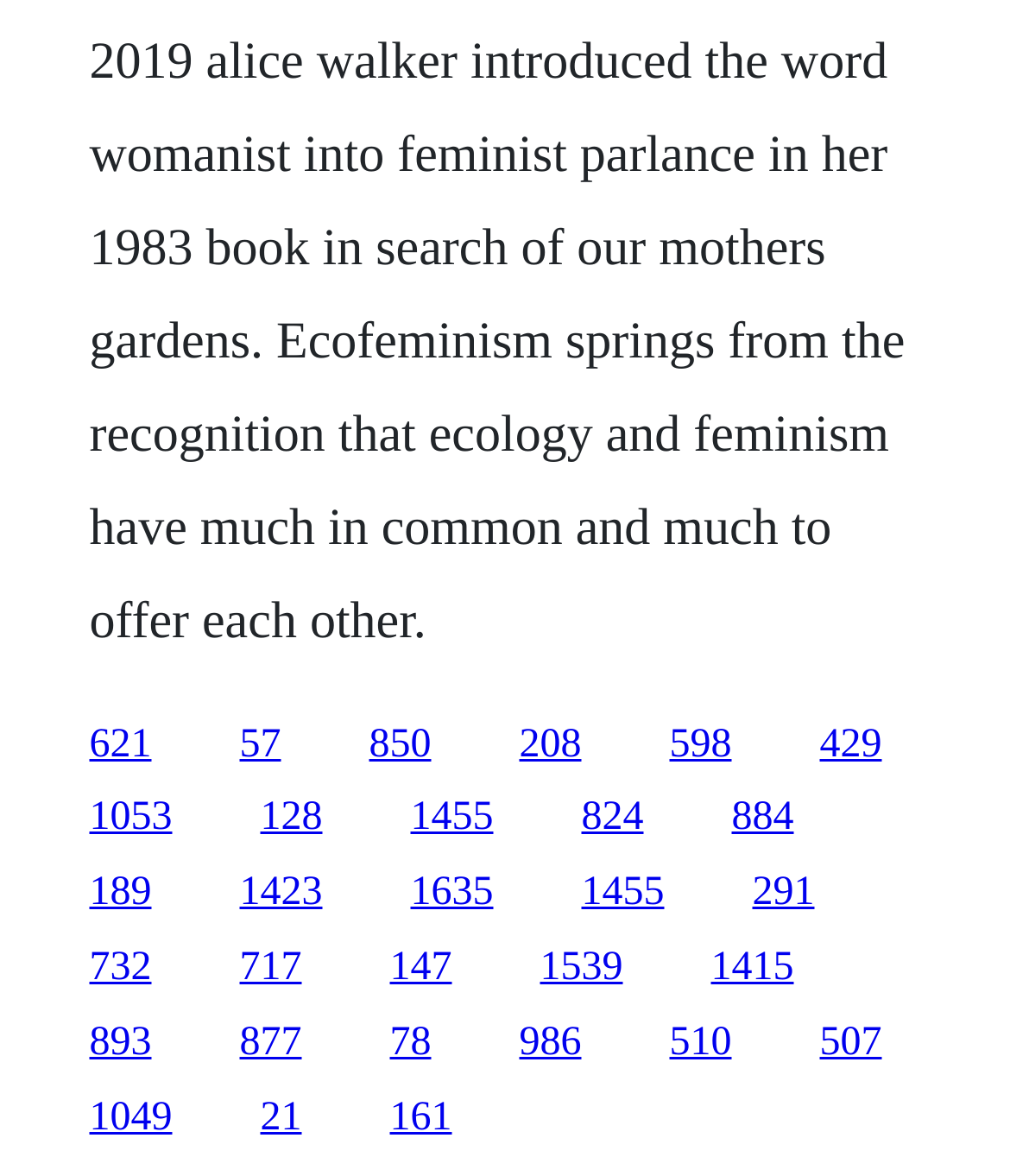Could you highlight the region that needs to be clicked to execute the instruction: "follow the twentieth link"?

[0.088, 0.804, 0.15, 0.841]